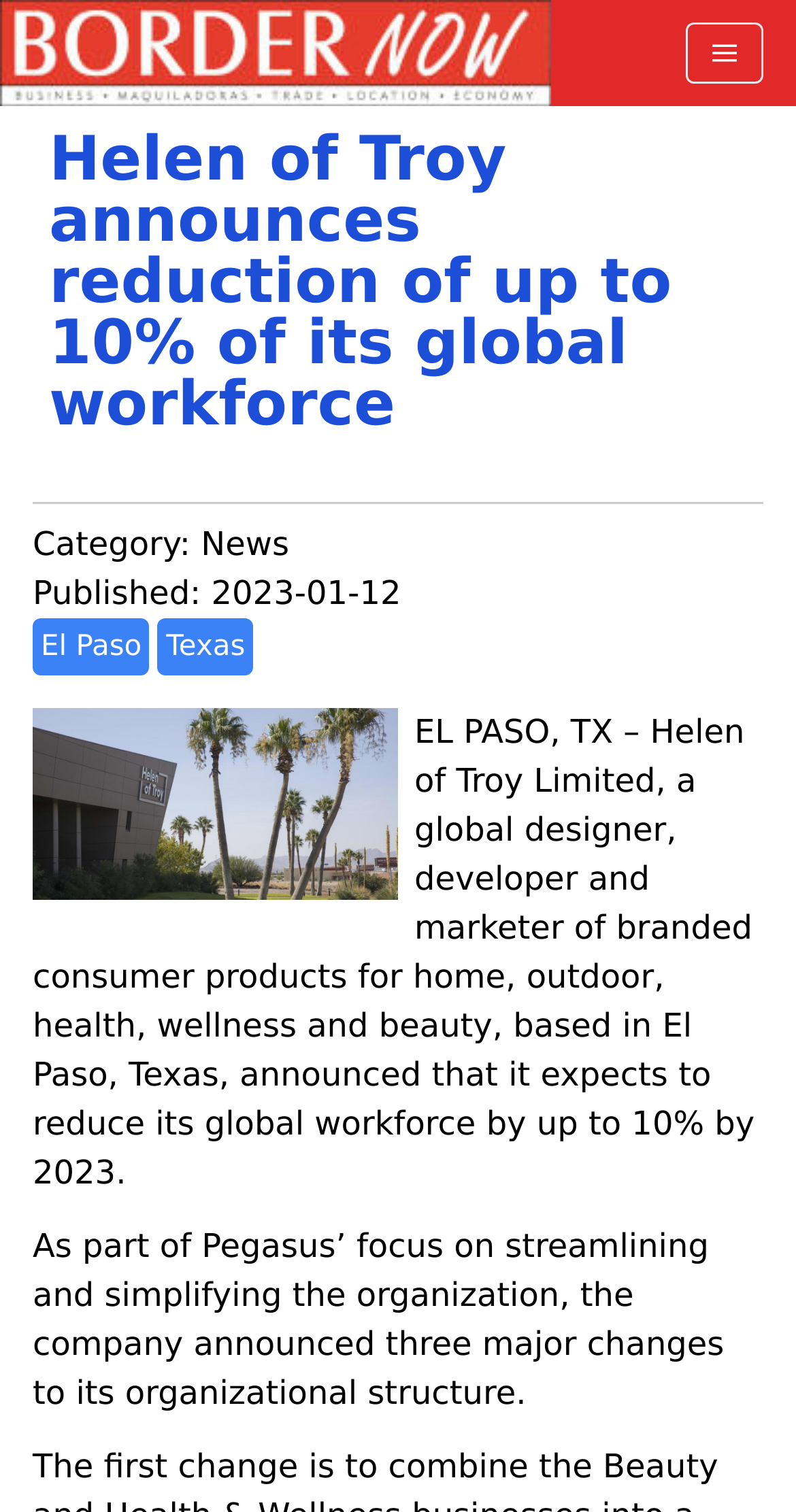Using the webpage screenshot and the element description El Paso, determine the bounding box coordinates. Specify the coordinates in the format (top-left x, top-left y, bottom-right x, bottom-right y) with values ranging from 0 to 1.

[0.041, 0.409, 0.188, 0.447]